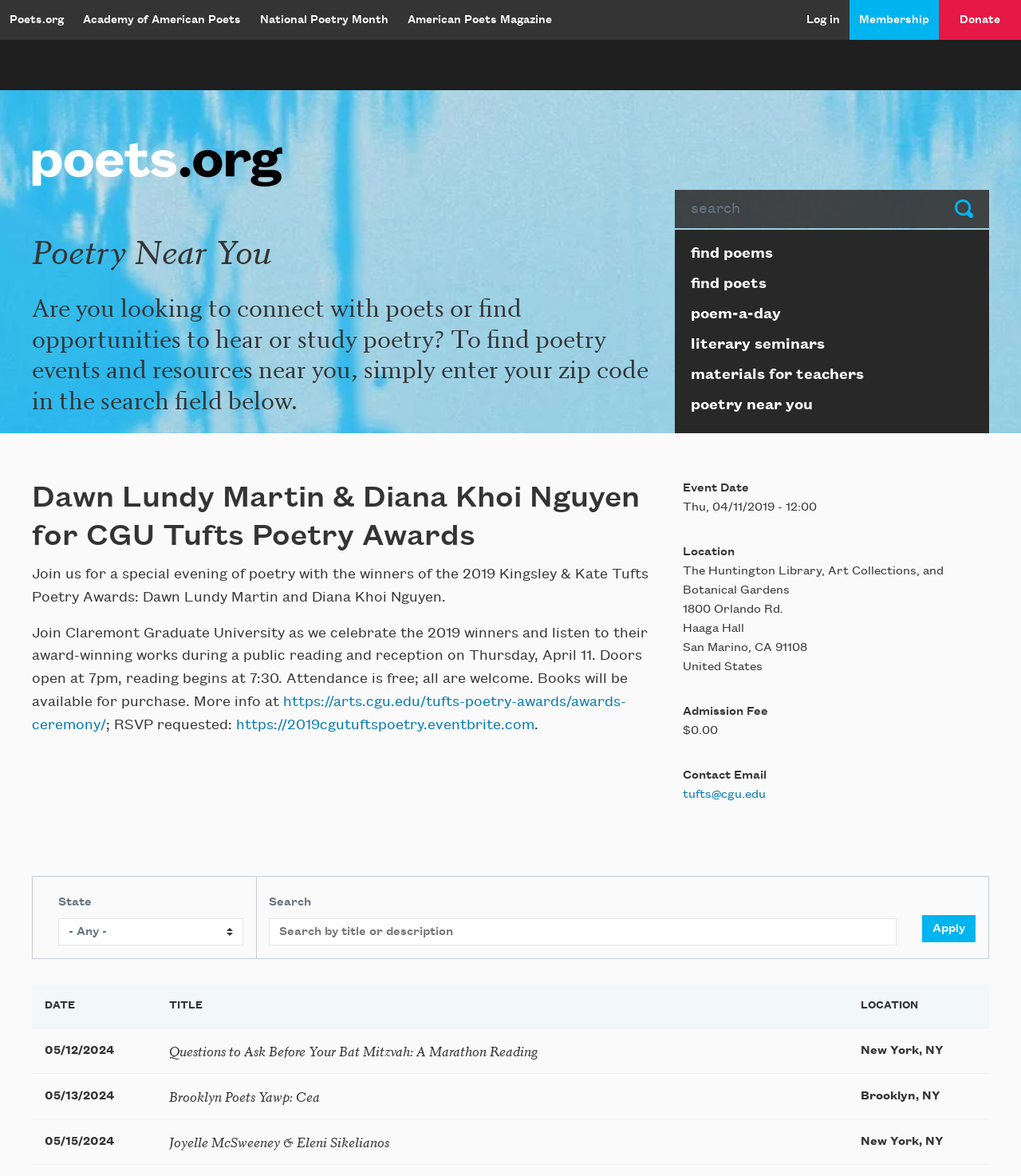Could you locate the bounding box coordinates for the section that should be clicked to accomplish this task: "Log in to the website".

[0.781, 0.007, 0.832, 0.027]